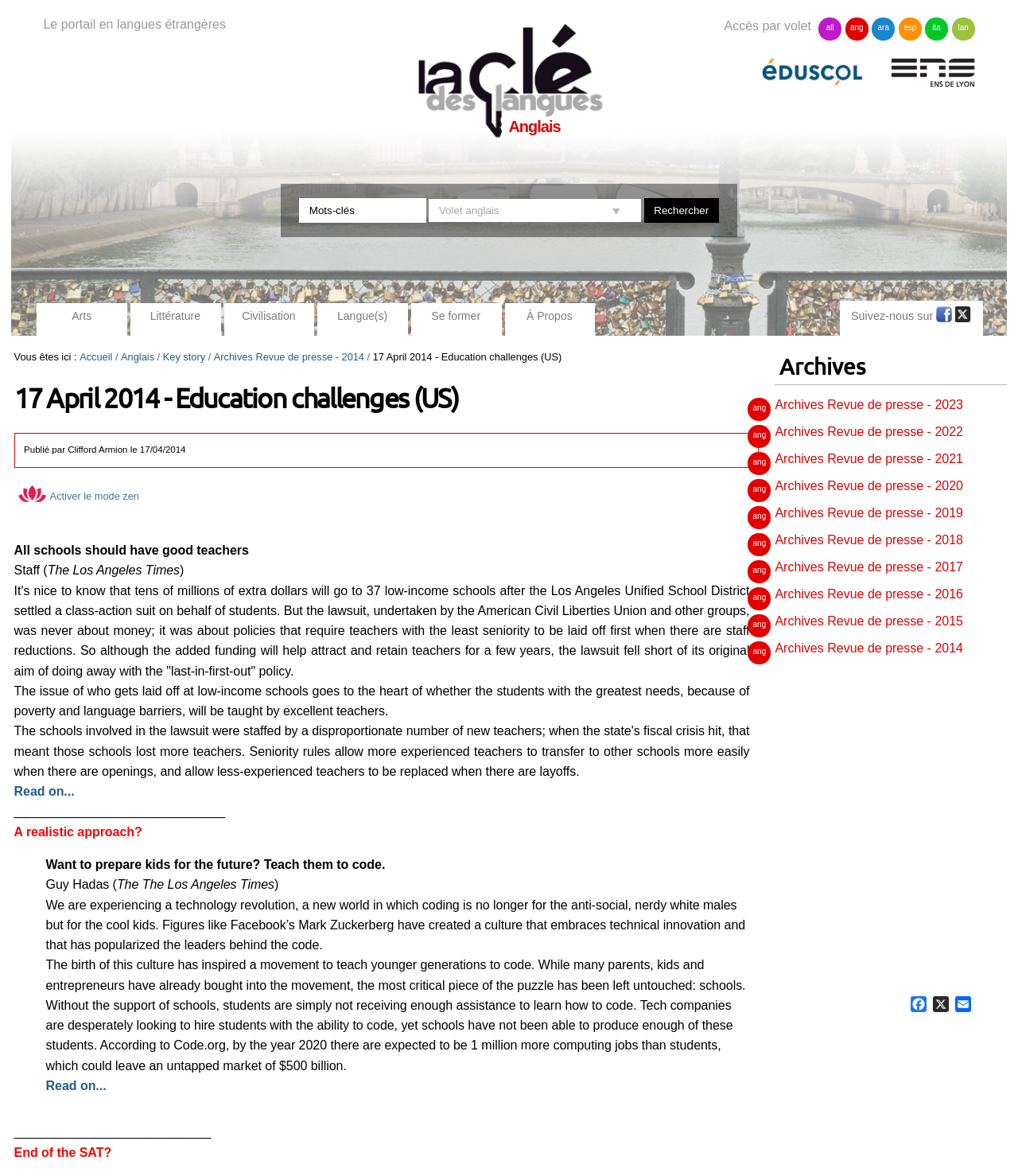Give a detailed account of the webpage's layout and content.

This webpage is about education challenges in the US, with a focus on news articles and resources related to education. At the top, there is a logo and a navigation menu with links to different sections, including "Accès par volet" and "Eduscol". Below this, there are several links to different languages, including English, Arabic, Spanish, Italian, and others.

On the left side, there is a sidebar with links to various categories, such as "Arts", "Littérature", "Civilisation", and "Langue(s)". Below this, there is a search bar and a button to search.

The main content area is divided into several sections. The first section has a heading "17 April 2014 - Education challenges (US)" and a brief description of the article. Below this, there are several news articles, each with a title, author, and date. The articles discuss topics such as teacher layoffs, education funding, and the importance of teaching coding in schools.

Each article has a "Read on..." link to continue reading. There are also several horizontal lines separating the articles. At the bottom of the page, there are links to social media platforms, including Facebook and Twitter.

On the right side, there is a section with archives of news articles, organized by year. There are links to articles from 2023, 2022, 2021, and other years.